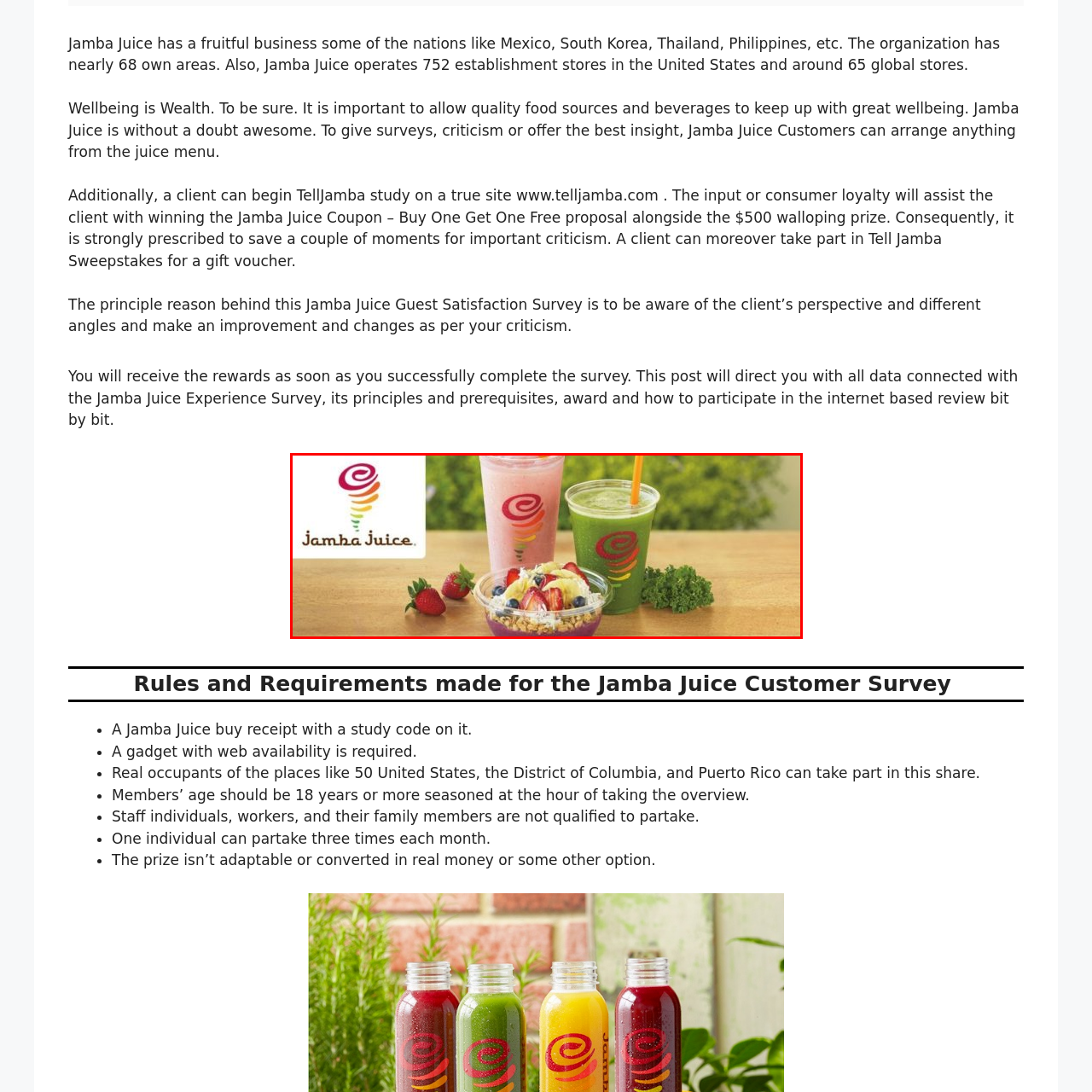Where is the Jamba Juice logo located?
View the image highlighted by the red bounding box and provide your answer in a single word or a brief phrase.

On the left